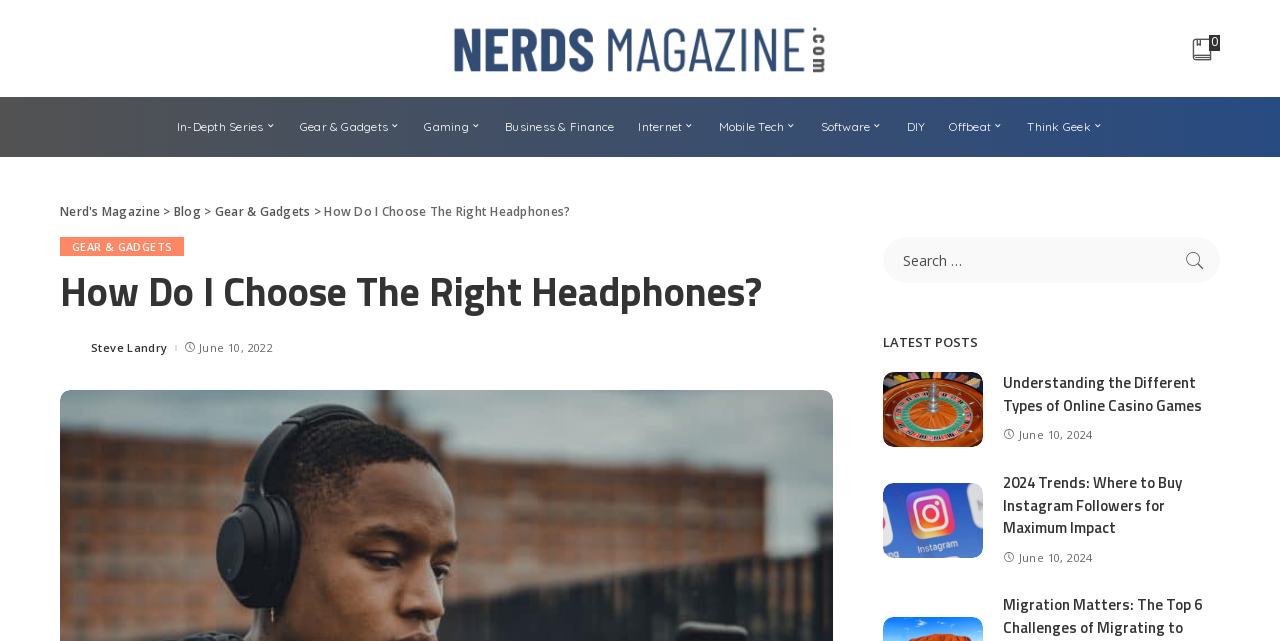Please find and generate the text of the main heading on the webpage.

How Do I Choose The Right Headphones?